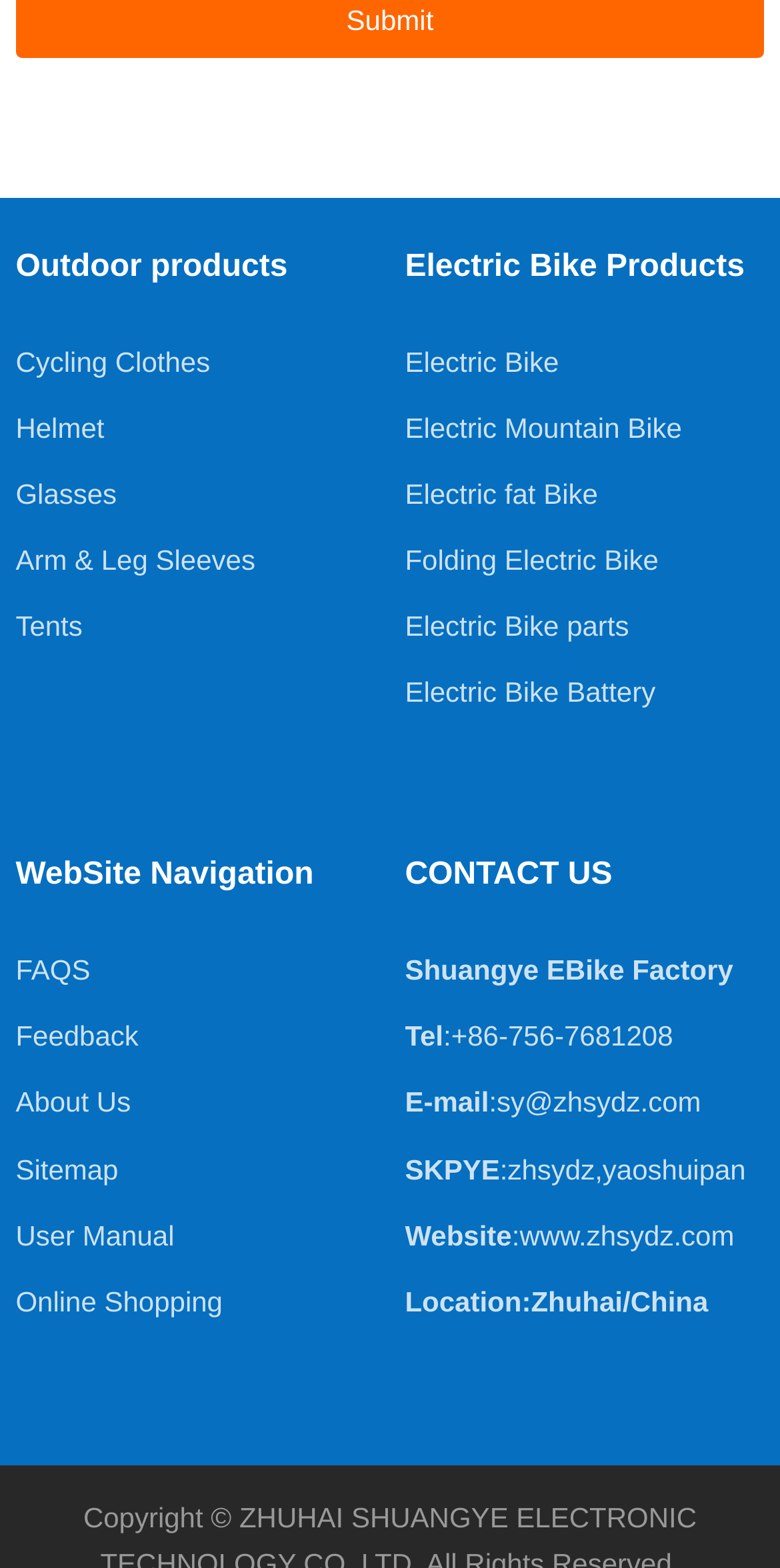Please answer the following question using a single word or phrase: 
Where is 'Shuangye EBike Factory' located?

Zhuhai, China